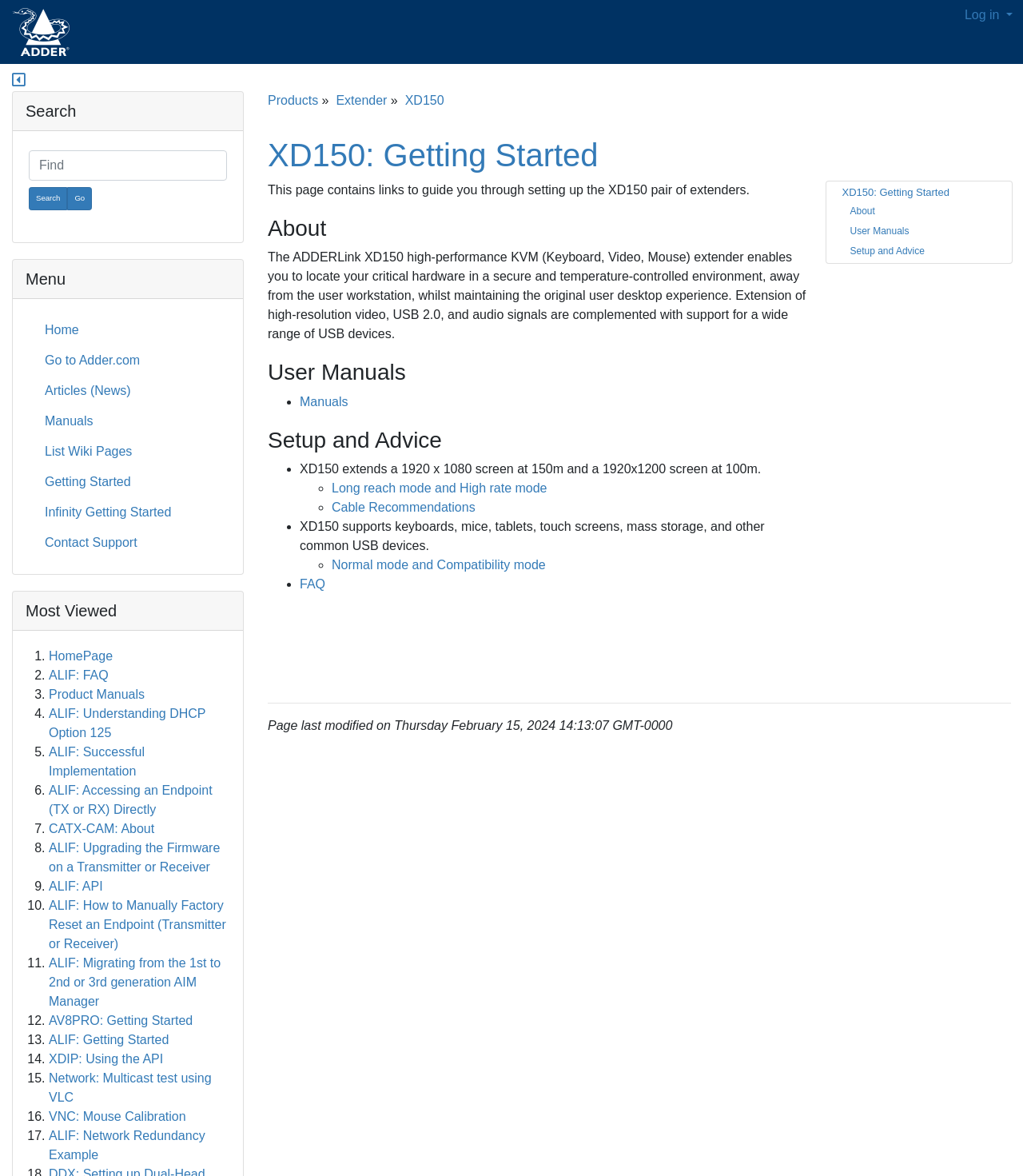Please specify the bounding box coordinates of the clickable region to carry out the following instruction: "Log in". The coordinates should be four float numbers between 0 and 1, in the format [left, top, right, bottom].

[0.933, 0.0, 1.0, 0.026]